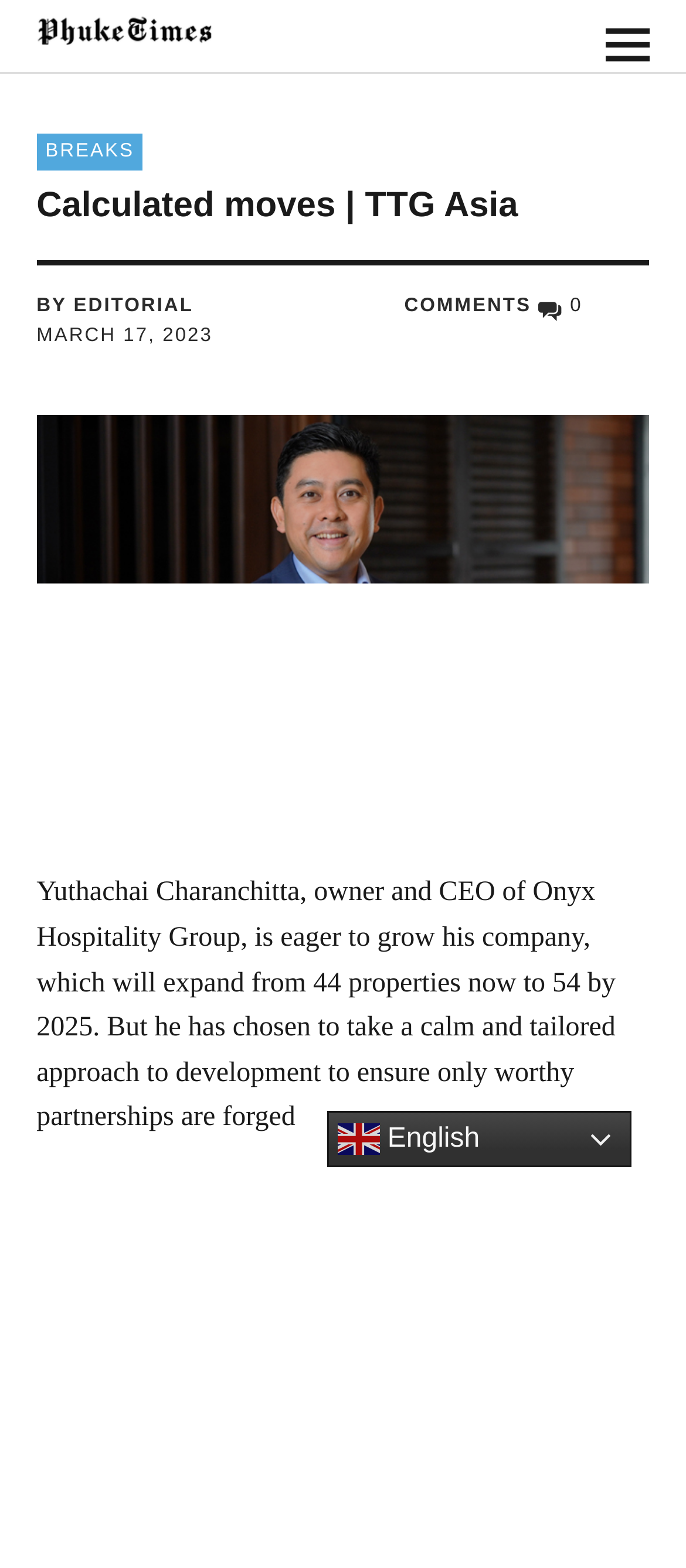Extract the bounding box coordinates for the UI element described as: "April 2022".

None